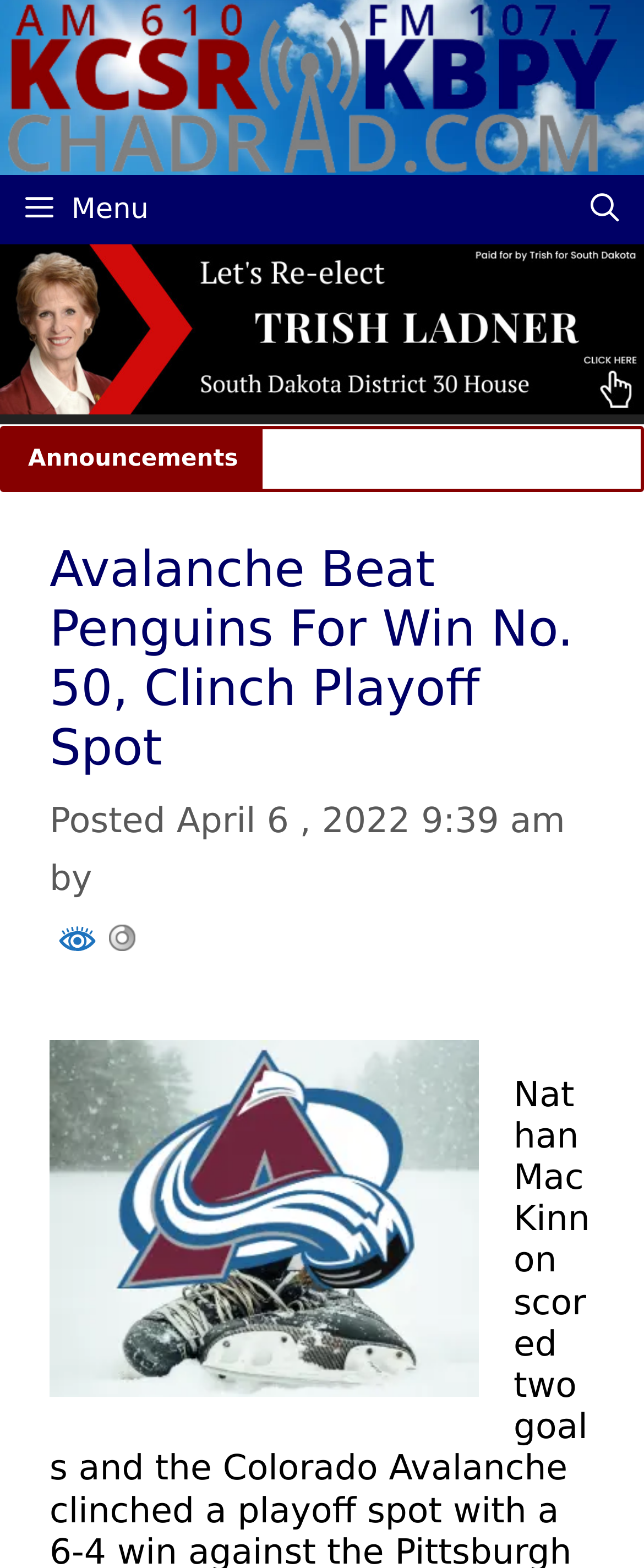Locate the bounding box coordinates of the UI element described by: "Menu". Provide the coordinates as four float numbers between 0 and 1, formatted as [left, top, right, bottom].

[0.0, 0.111, 1.0, 0.156]